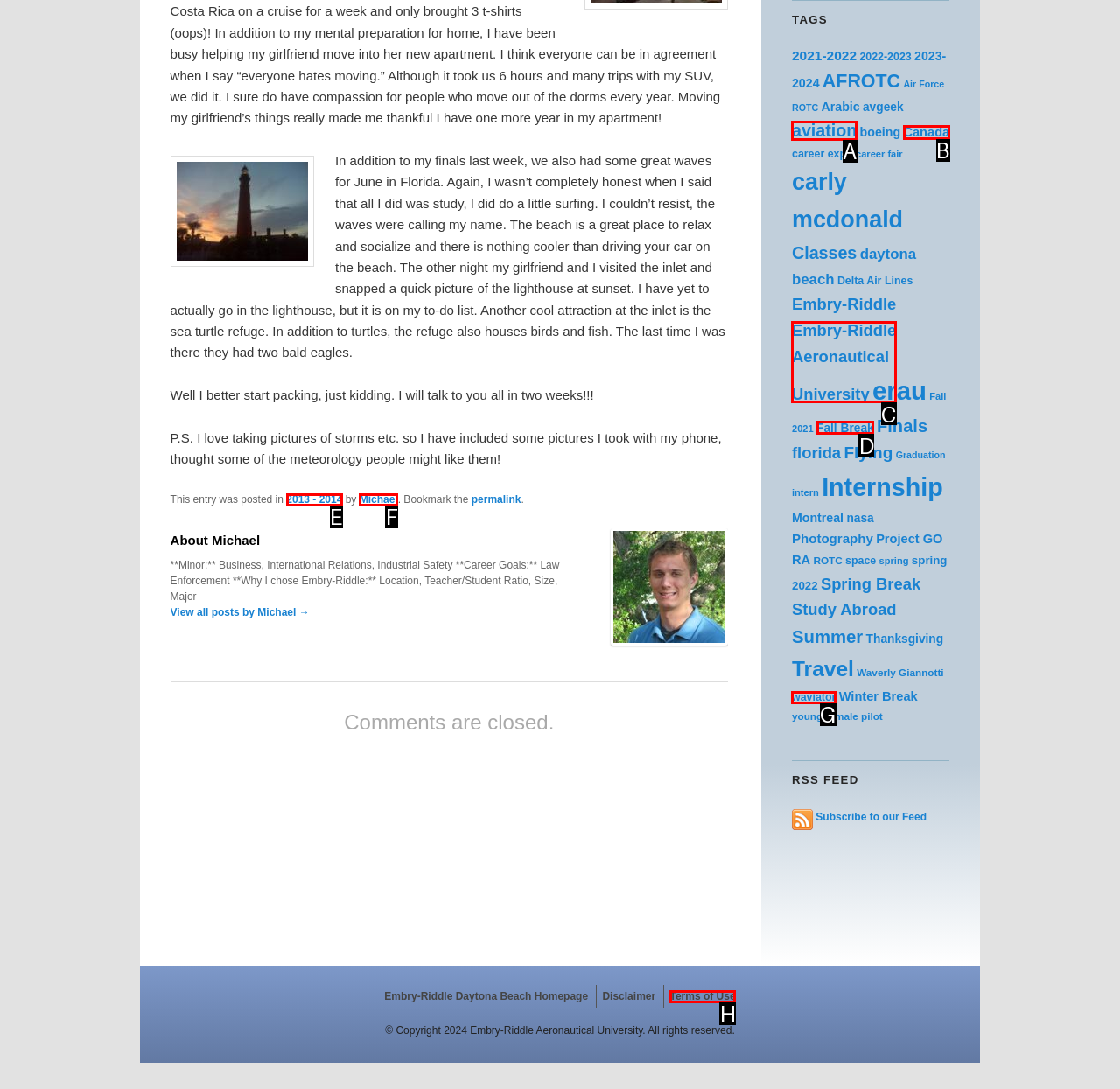Identify the UI element that corresponds to this description: Fall Break
Respond with the letter of the correct option.

D